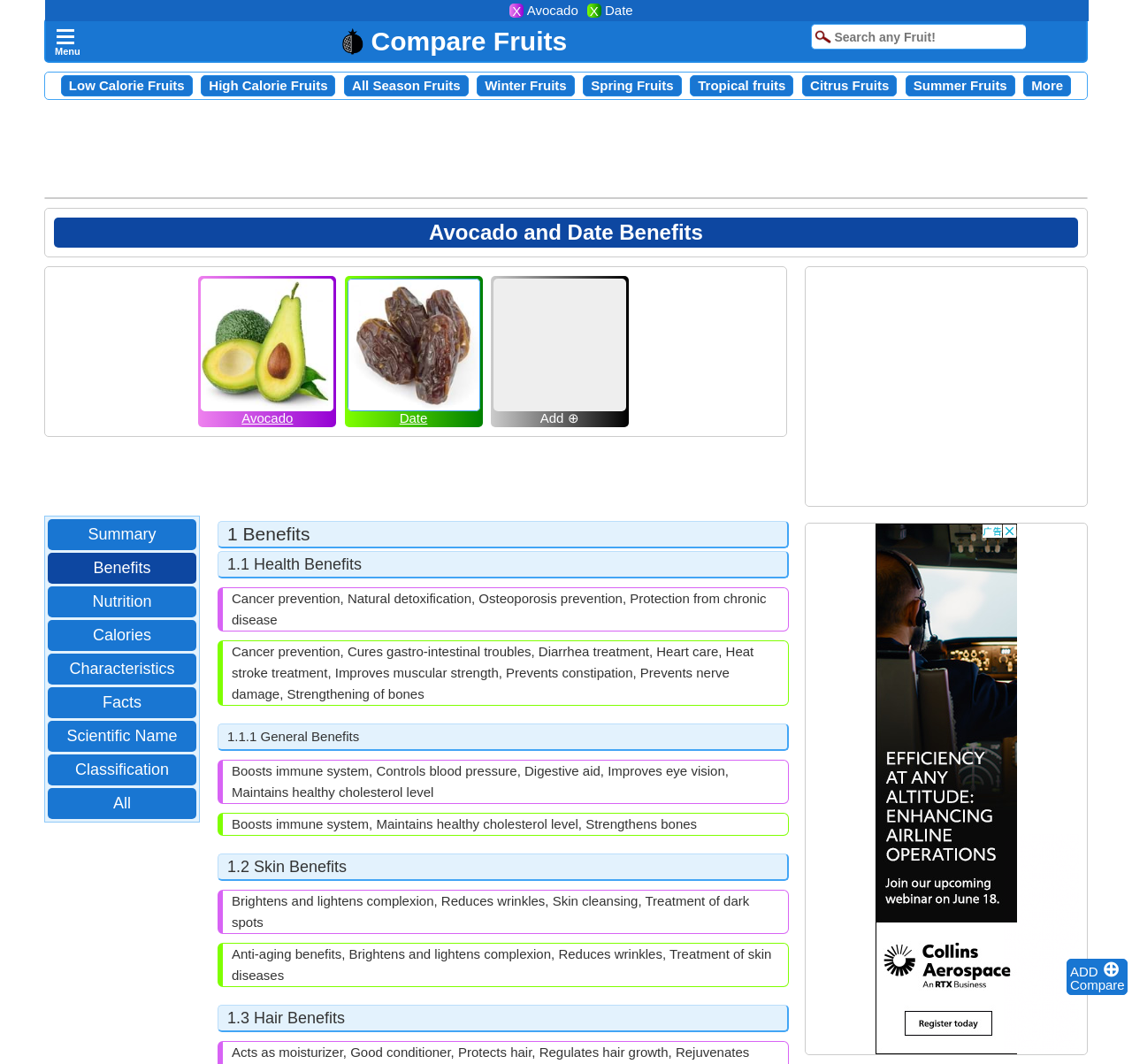Provide the bounding box coordinates of the HTML element this sentence describes: "RESEARCH". The bounding box coordinates consist of four float numbers between 0 and 1, i.e., [left, top, right, bottom].

None